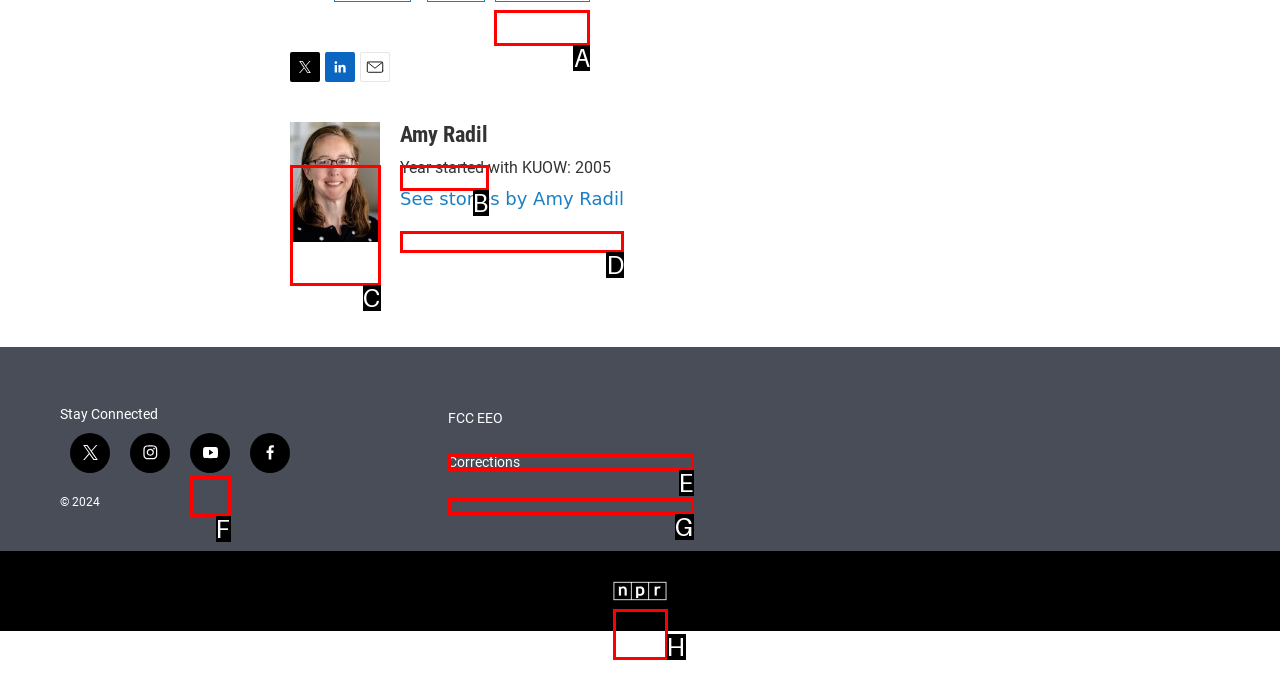Choose the letter of the option you need to click to Visit Amy Radil's page. Answer with the letter only.

C